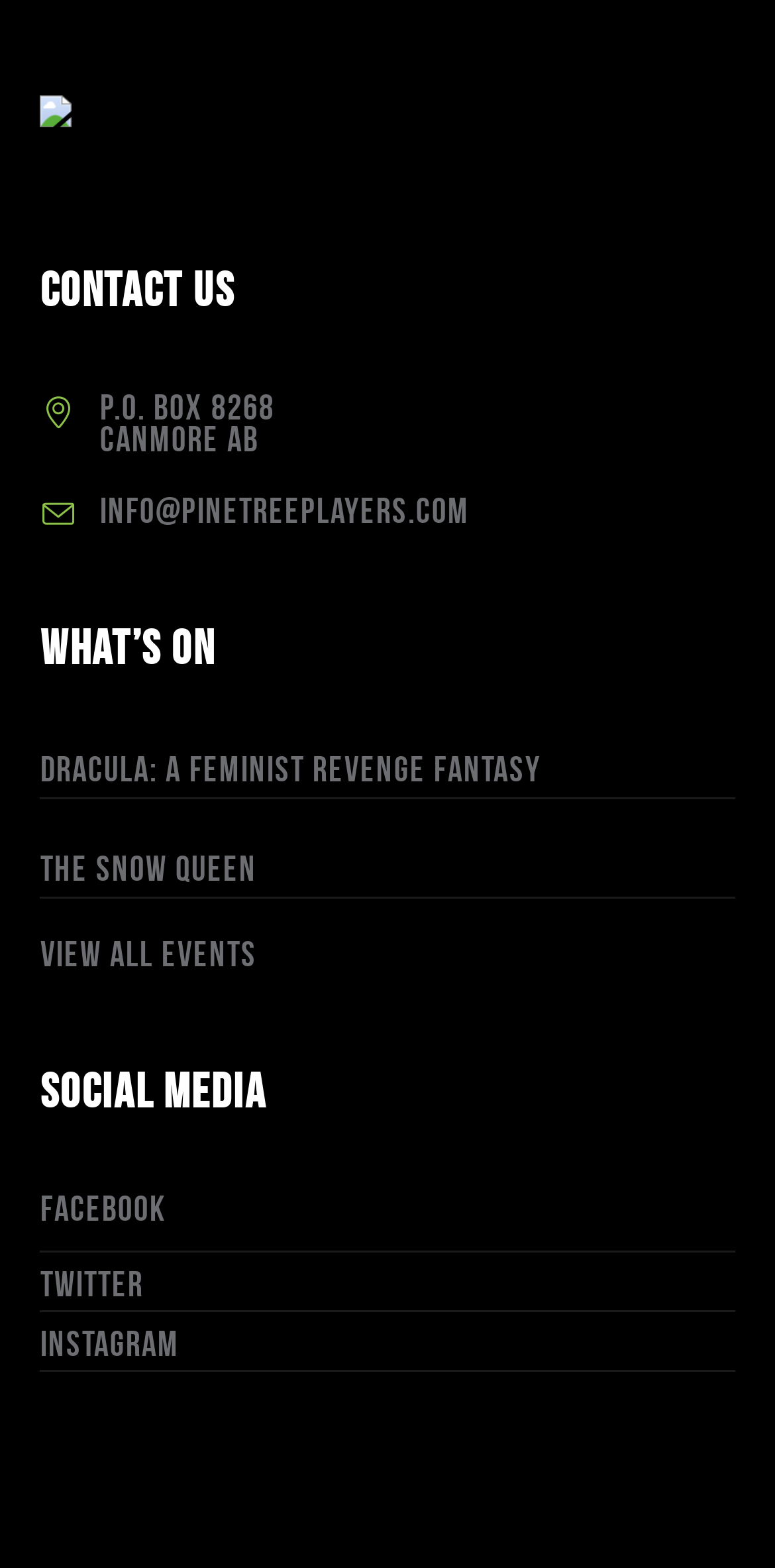What is the title of the first event listed under 'What’s On'?
Look at the image and answer the question using a single word or phrase.

Dracula: A Feminist Revenge Fantasy